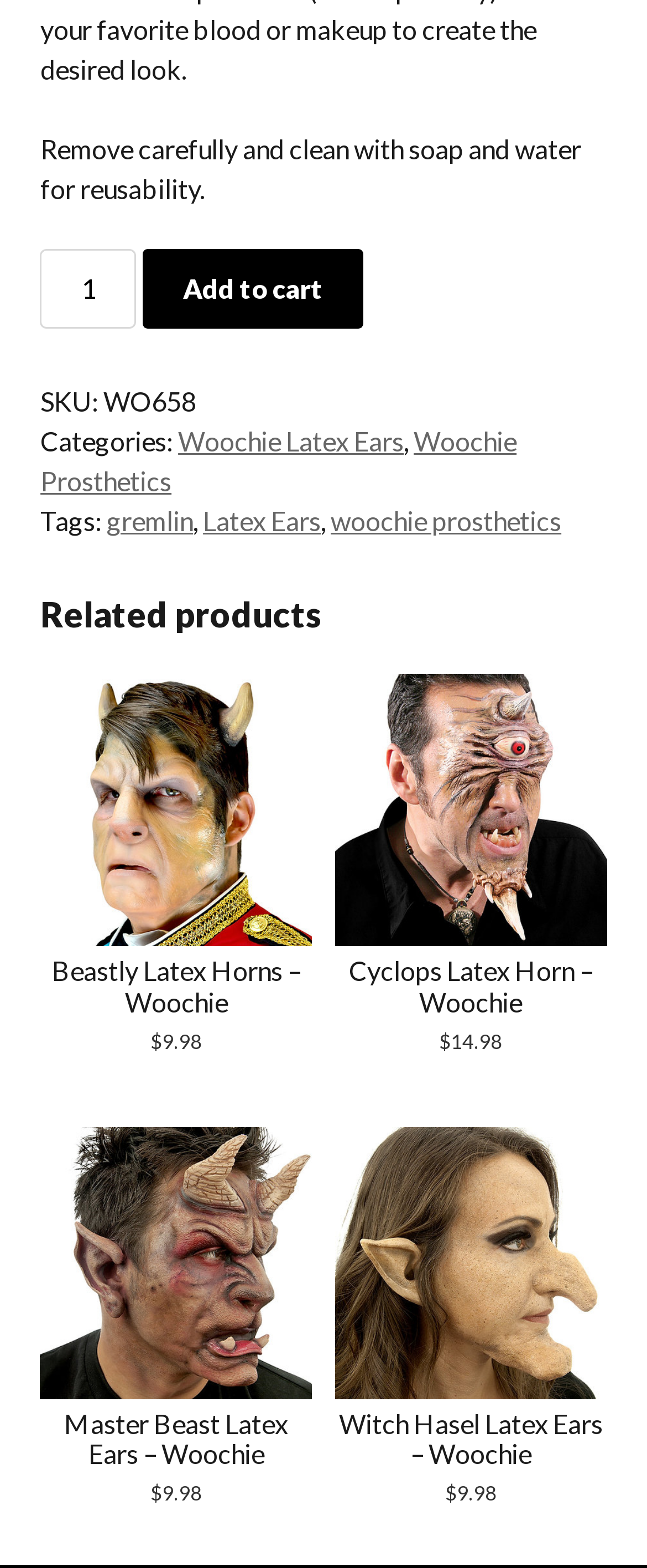Answer briefly with one word or phrase:
What is the product name?

Gremlin Latex Ears - Woochie